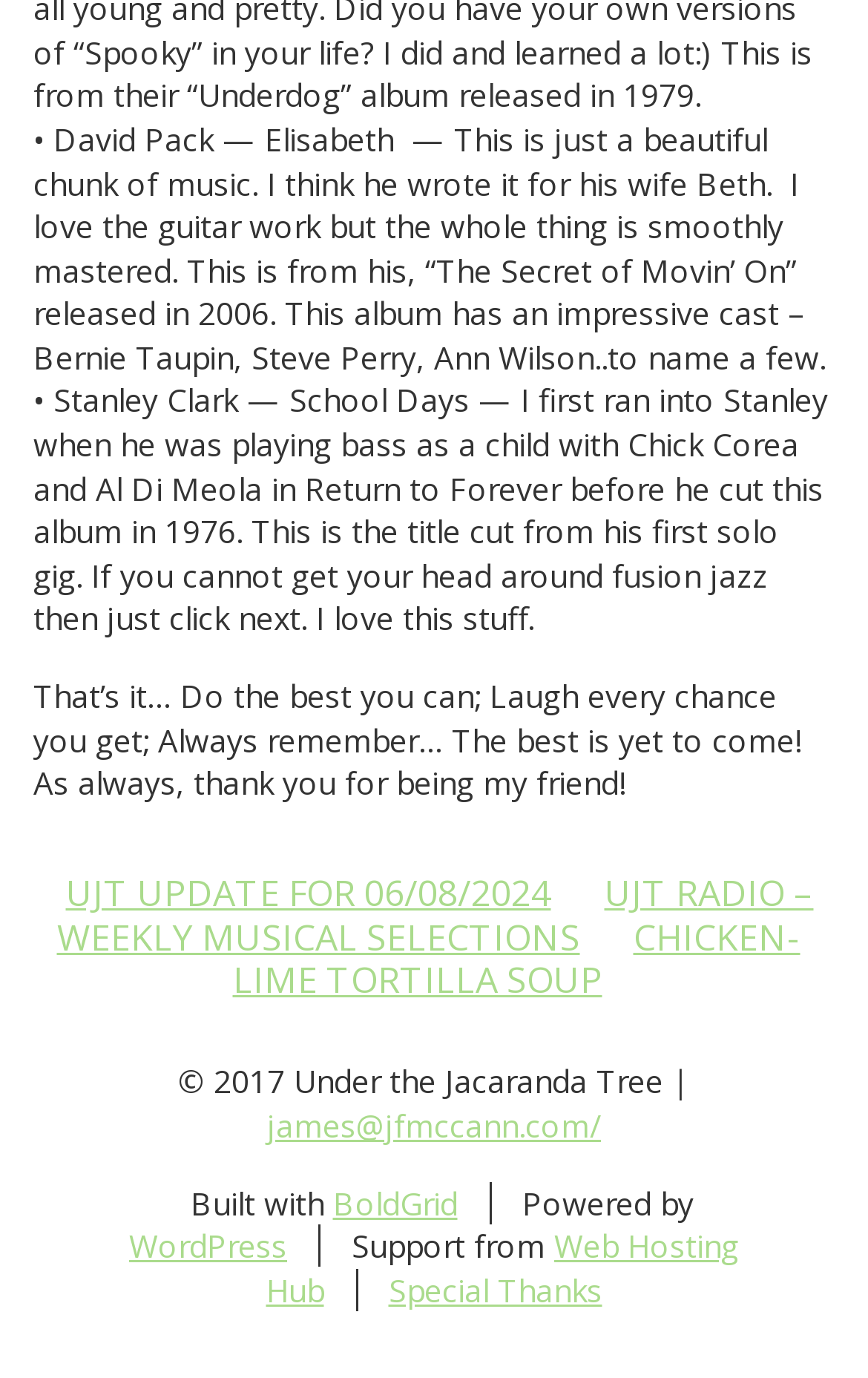Identify the bounding box for the UI element described as: "WordPress". Ensure the coordinates are four float numbers between 0 and 1, formatted as [left, top, right, bottom].

[0.149, 0.889, 0.331, 0.919]